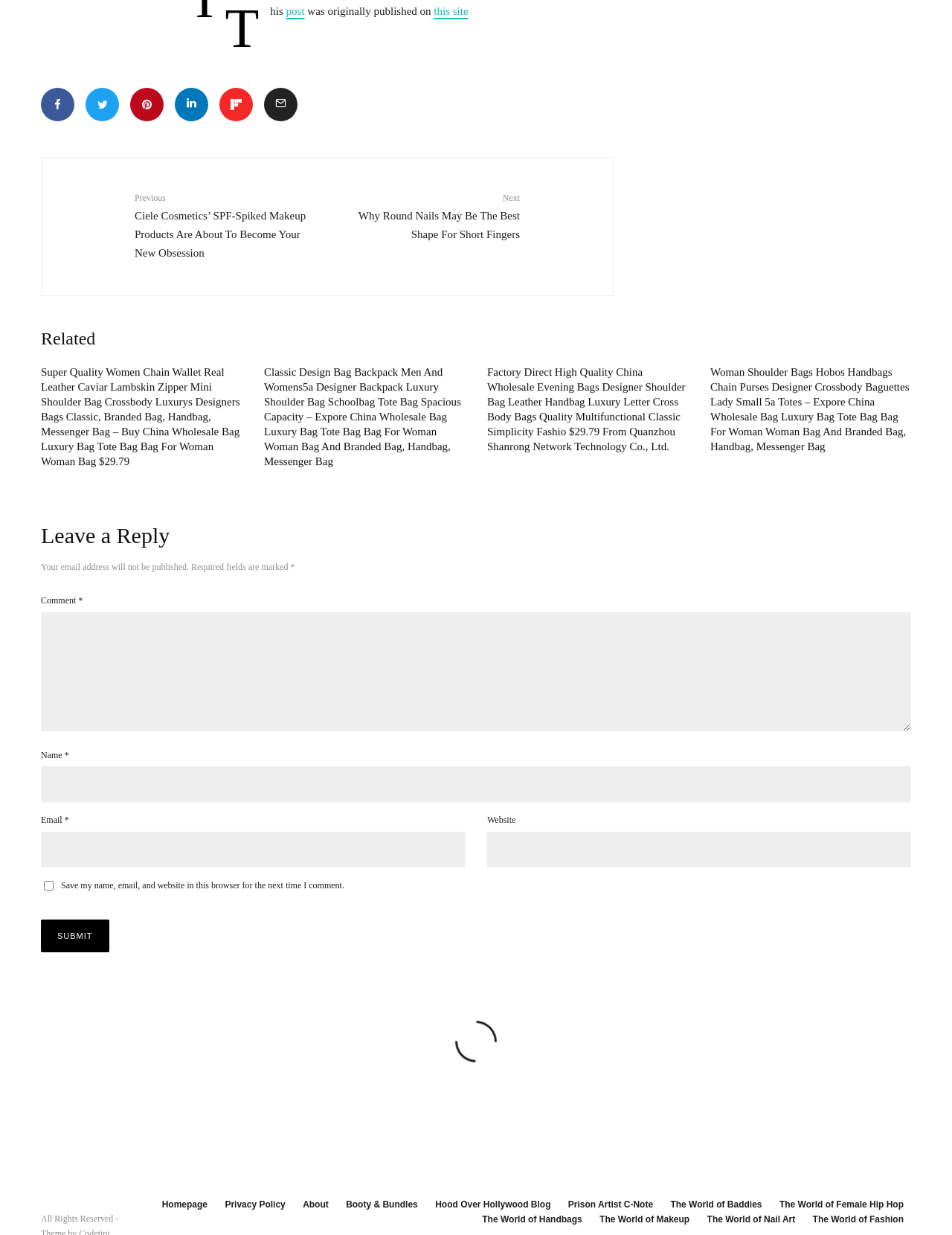What is the purpose of the checkbox at the bottom of the comment form?
Refer to the image and provide a thorough answer to the question.

I examined the checkbox element [542] and its label 'Save my name, email, and website in this browser for the next time I comment.'. This suggests that the purpose of the checkbox is to save the user's data for future comments.